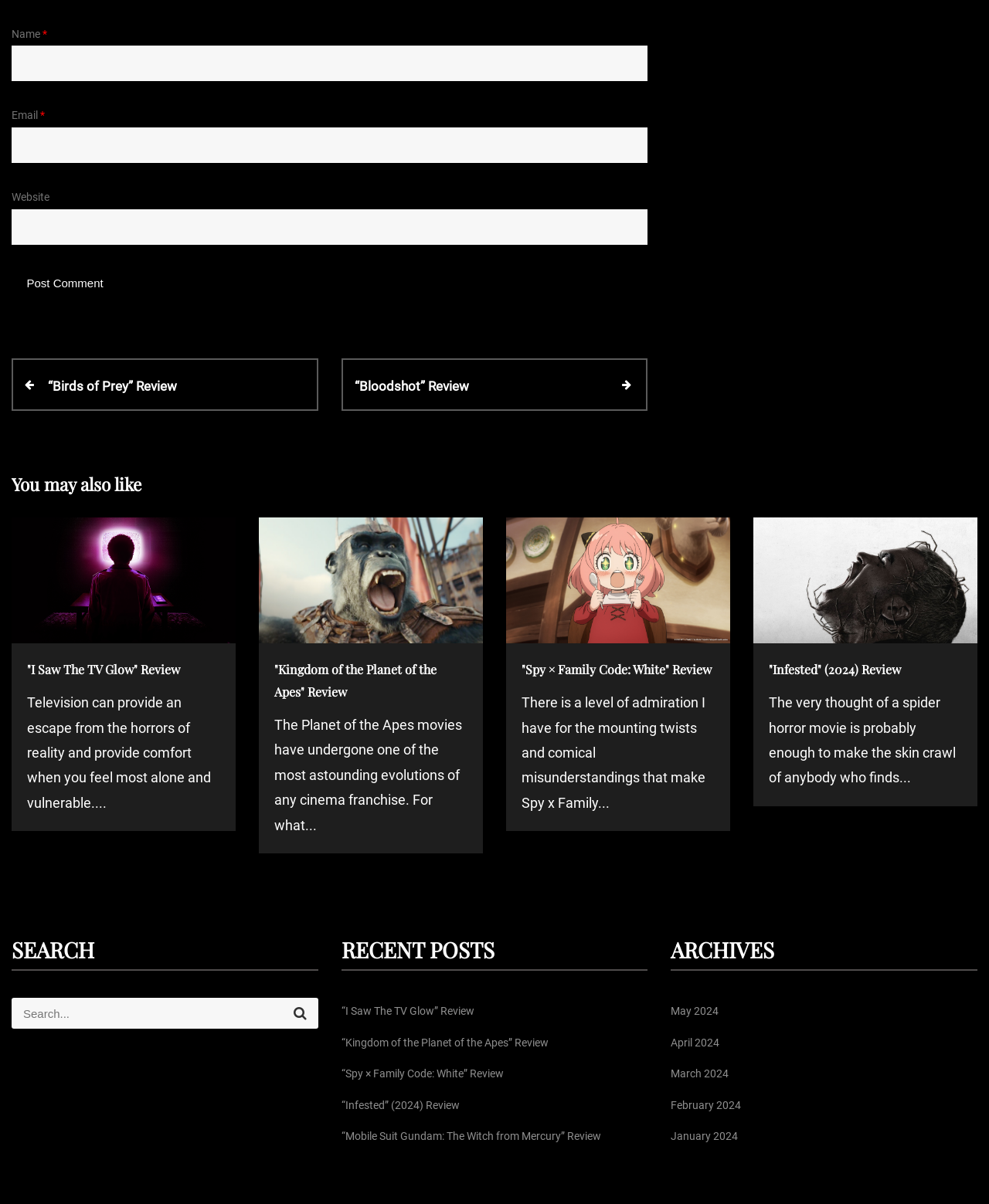Please study the image and answer the question comprehensively:
What is the purpose of the textbox with label 'Name *'?

The textbox with label 'Name *' is required and is likely used to enter the user's name, possibly for commenting or posting purposes.